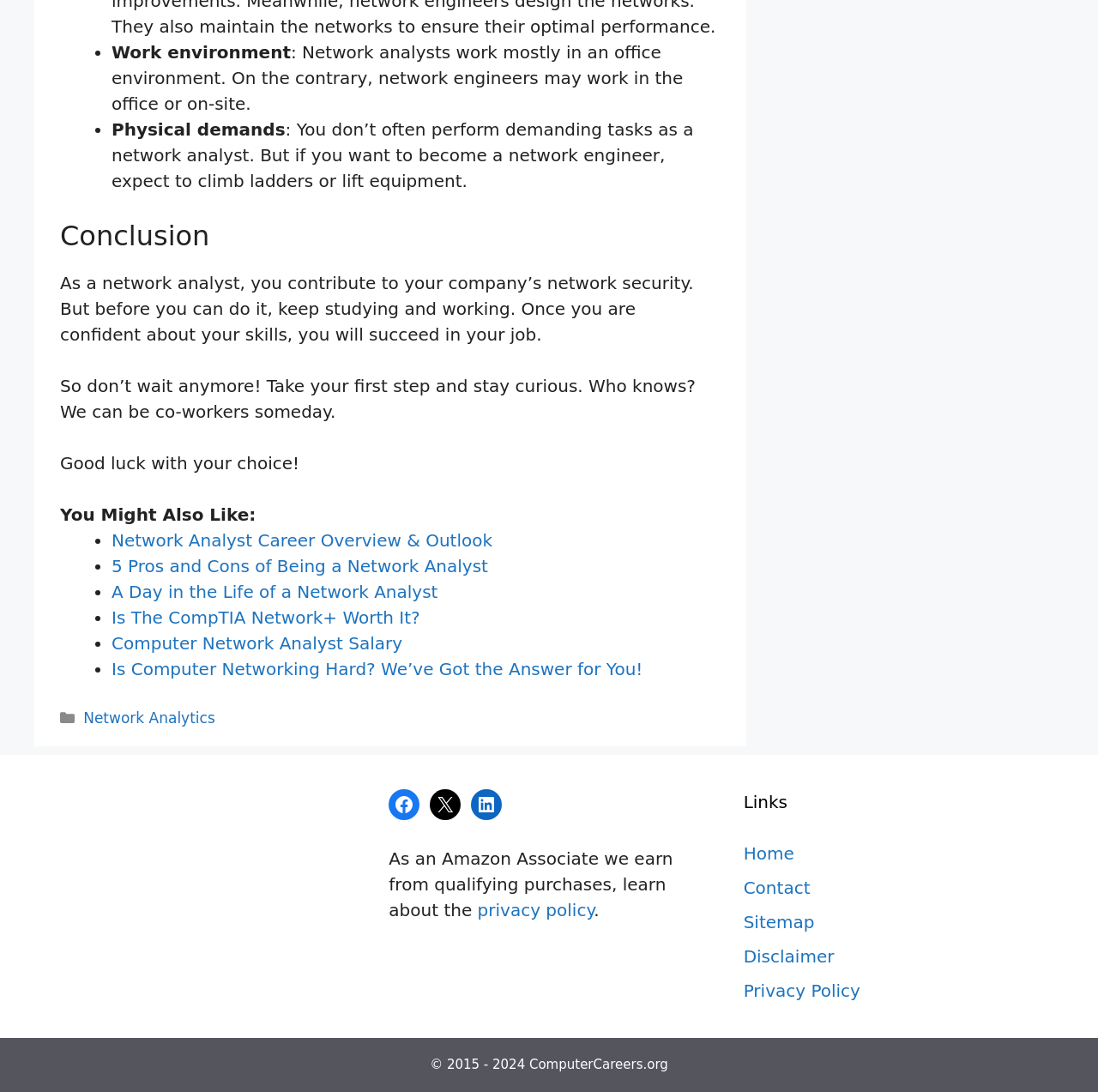What is the copyright year range of the website?
Could you answer the question in a detailed manner, providing as much information as possible?

The webpage has a footer section that displays the copyright information, which shows the year range as '2015 - 2024', indicating the copyright year range of the website.